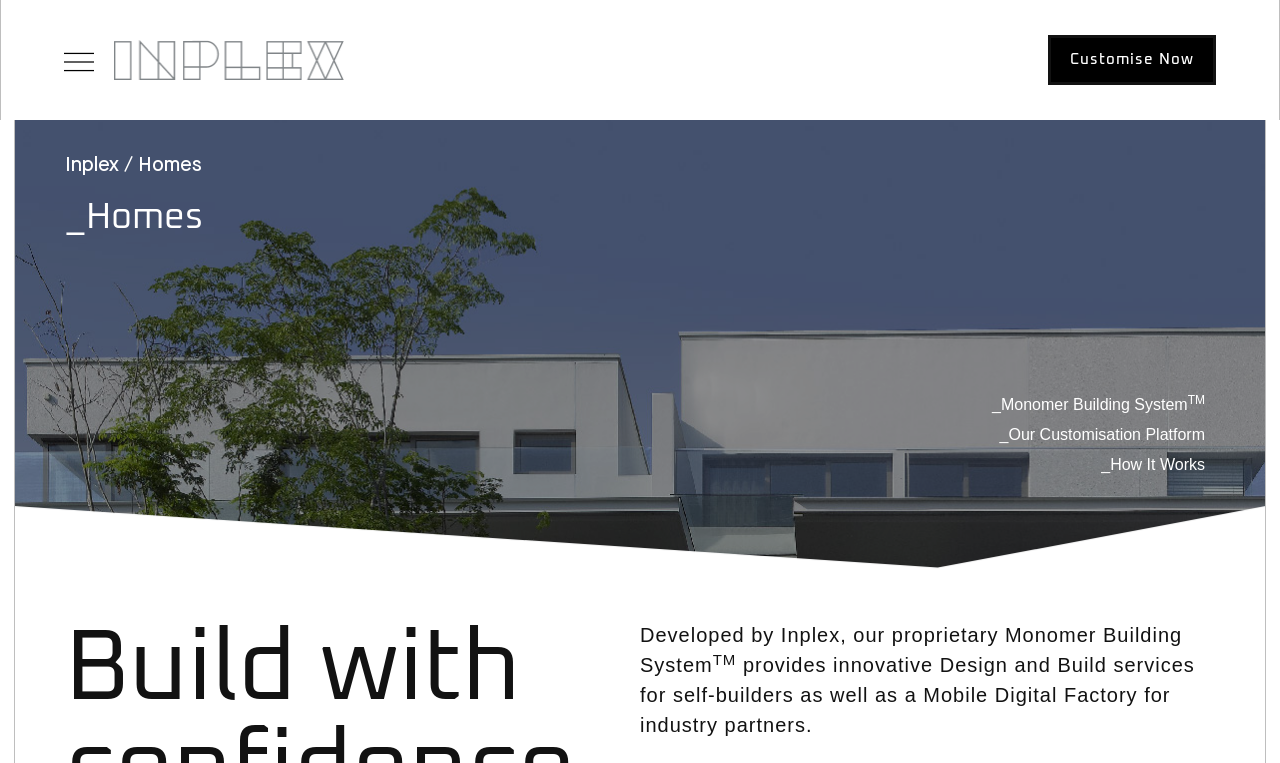Given the description: "2", determine the bounding box coordinates of the UI element. The coordinates should be formatted as four float numbers between 0 and 1, [left, top, right, bottom].

None